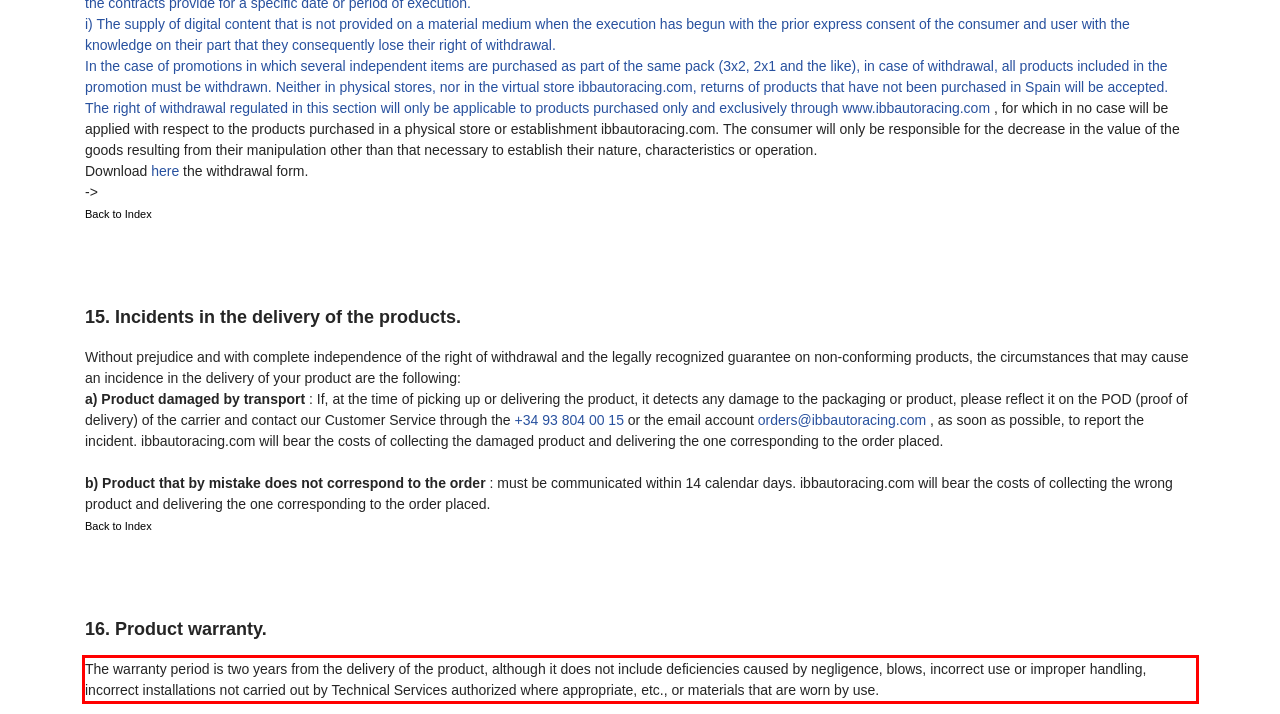You are provided with a screenshot of a webpage featuring a red rectangle bounding box. Extract the text content within this red bounding box using OCR.

The warranty period is two years from the delivery of the product, although it does not include deficiencies caused by negligence, blows, incorrect use or improper handling, incorrect installations not carried out by Technical Services authorized where appropriate, etc., or materials that are worn by use.